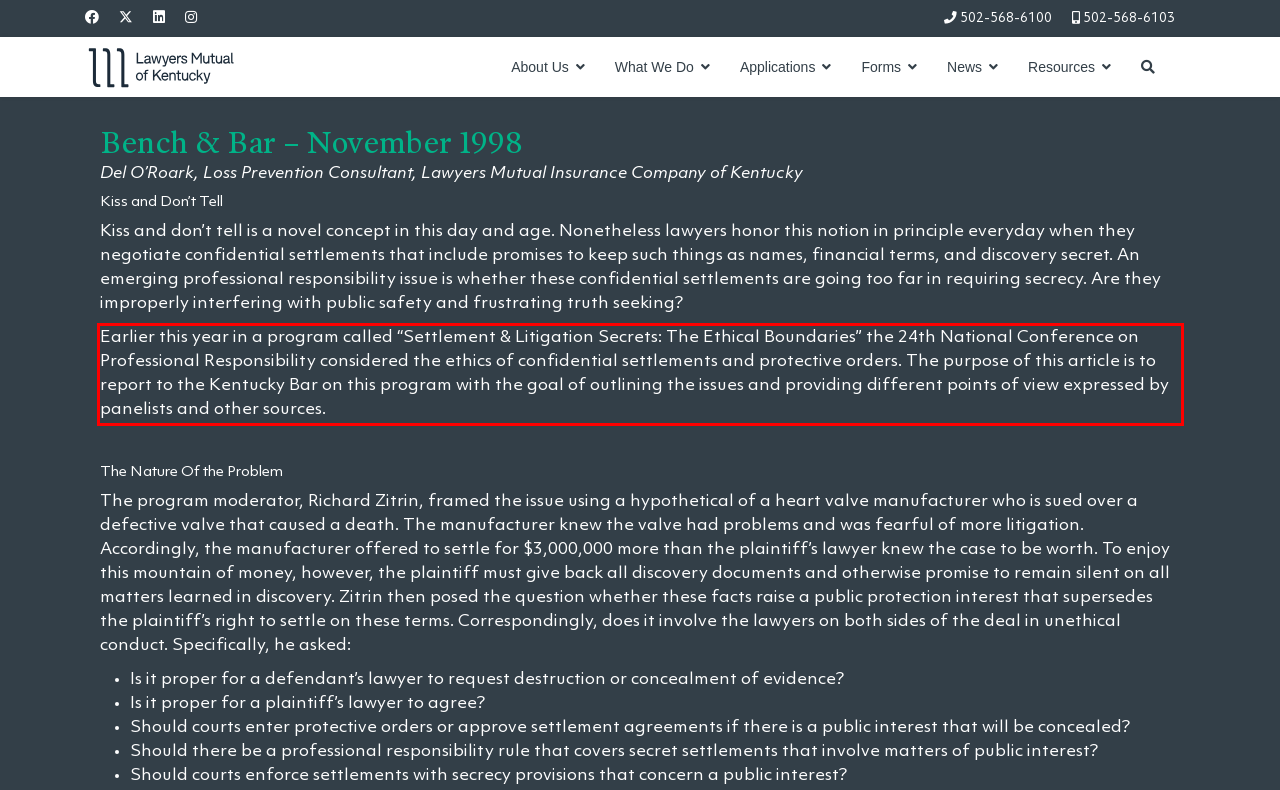You are given a webpage screenshot with a red bounding box around a UI element. Extract and generate the text inside this red bounding box.

Earlier this year in a program called “Settlement & Litigation Secrets: The Ethical Boundaries” the 24th National Conference on Professional Responsibility considered the ethics of confidential settlements and protective orders. The purpose of this article is to report to the Kentucky Bar on this program with the goal of outlining the issues and providing different points of view expressed by panelists and other sources.